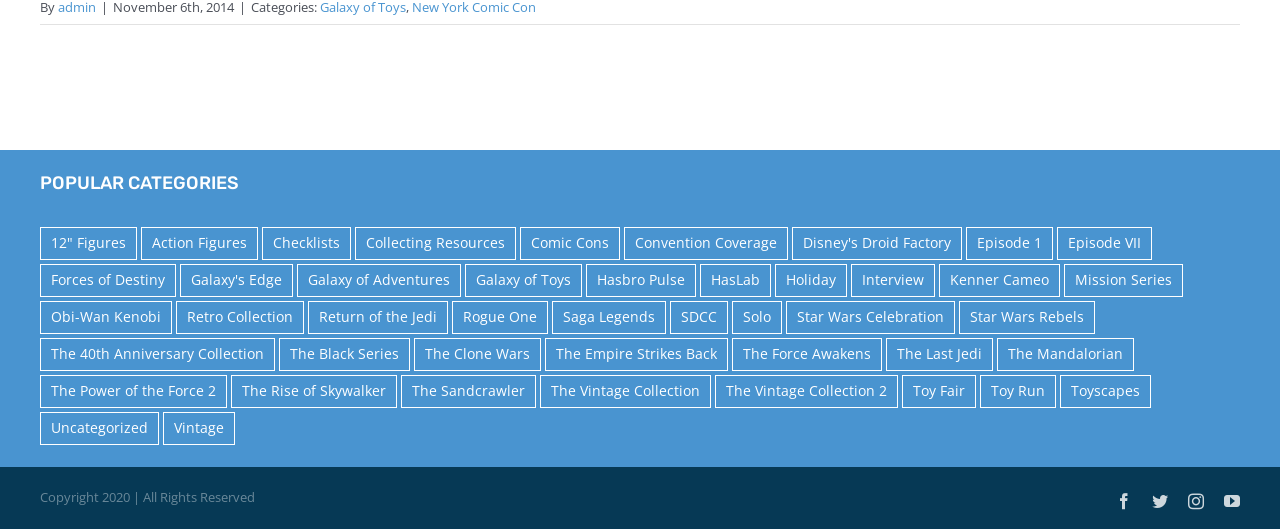Please identify the bounding box coordinates of the element's region that I should click in order to complete the following instruction: "Explore The Vintage Collection". The bounding box coordinates consist of four float numbers between 0 and 1, i.e., [left, top, right, bottom].

[0.422, 0.709, 0.555, 0.771]